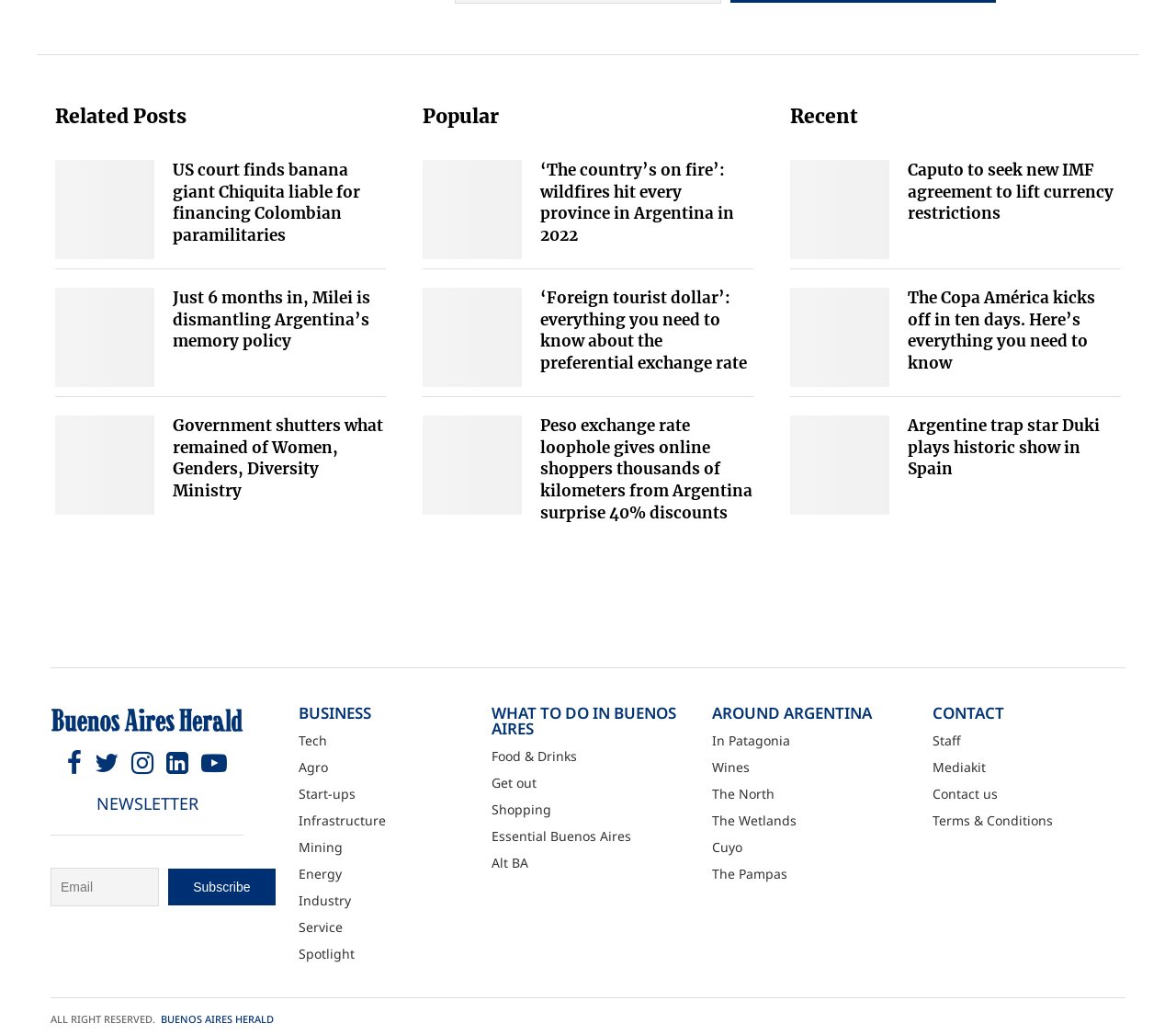Kindly determine the bounding box coordinates of the area that needs to be clicked to fulfill this instruction: "Explore the Business section".

[0.254, 0.681, 0.316, 0.696]